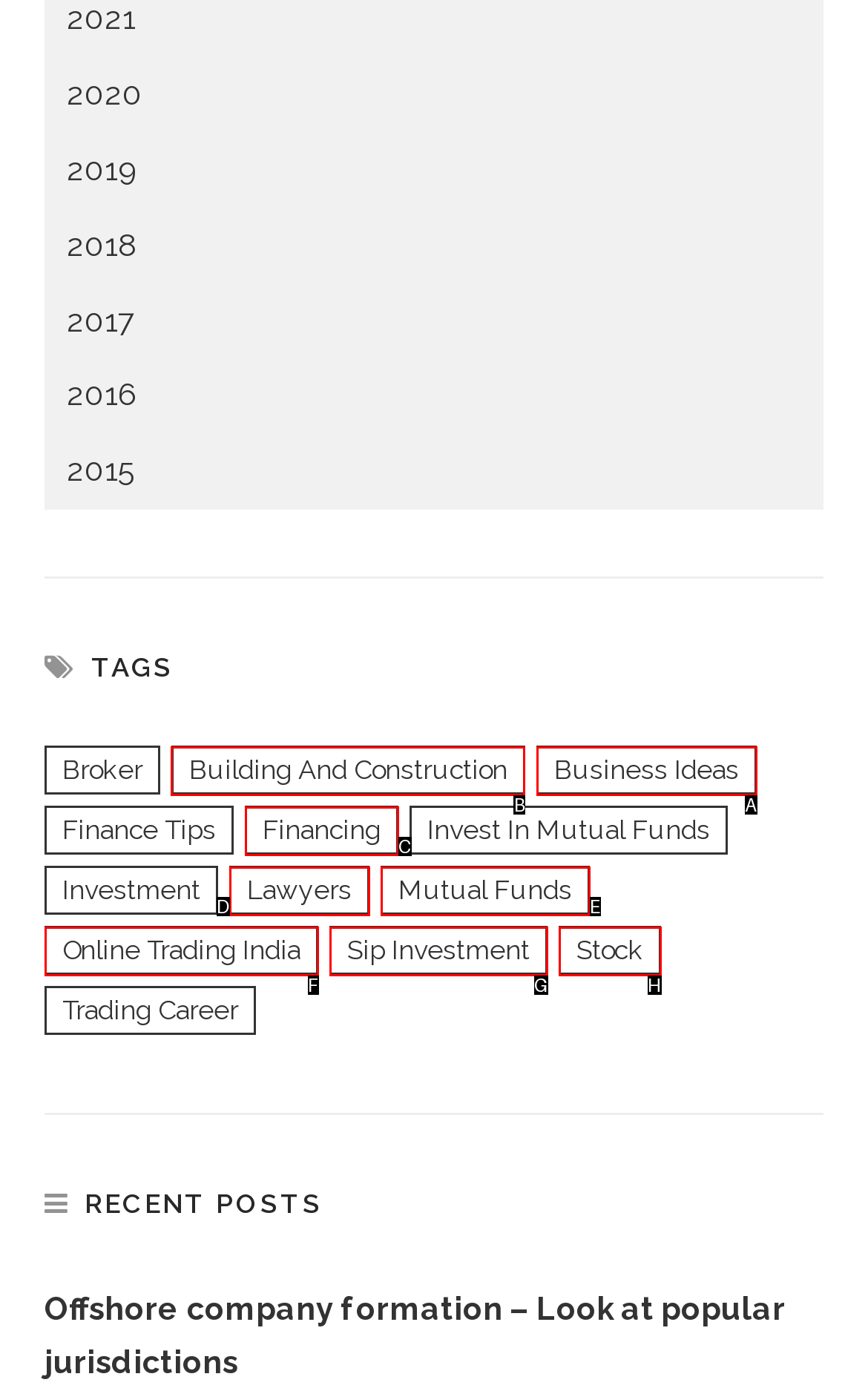What option should you select to complete this task: View posts under Building and construction? Indicate your answer by providing the letter only.

B